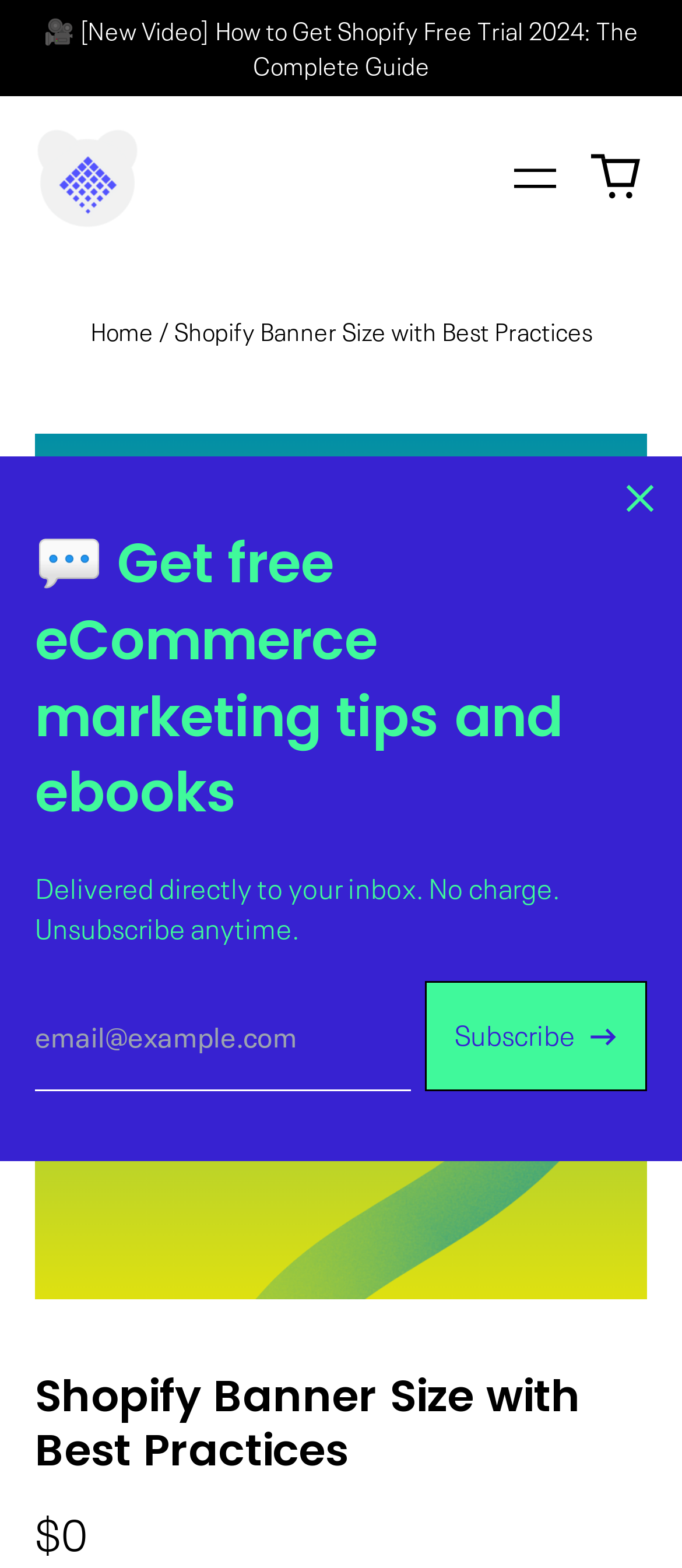What is the main heading displayed on the webpage? Please provide the text.

Shopify Banner Size with Best Practices